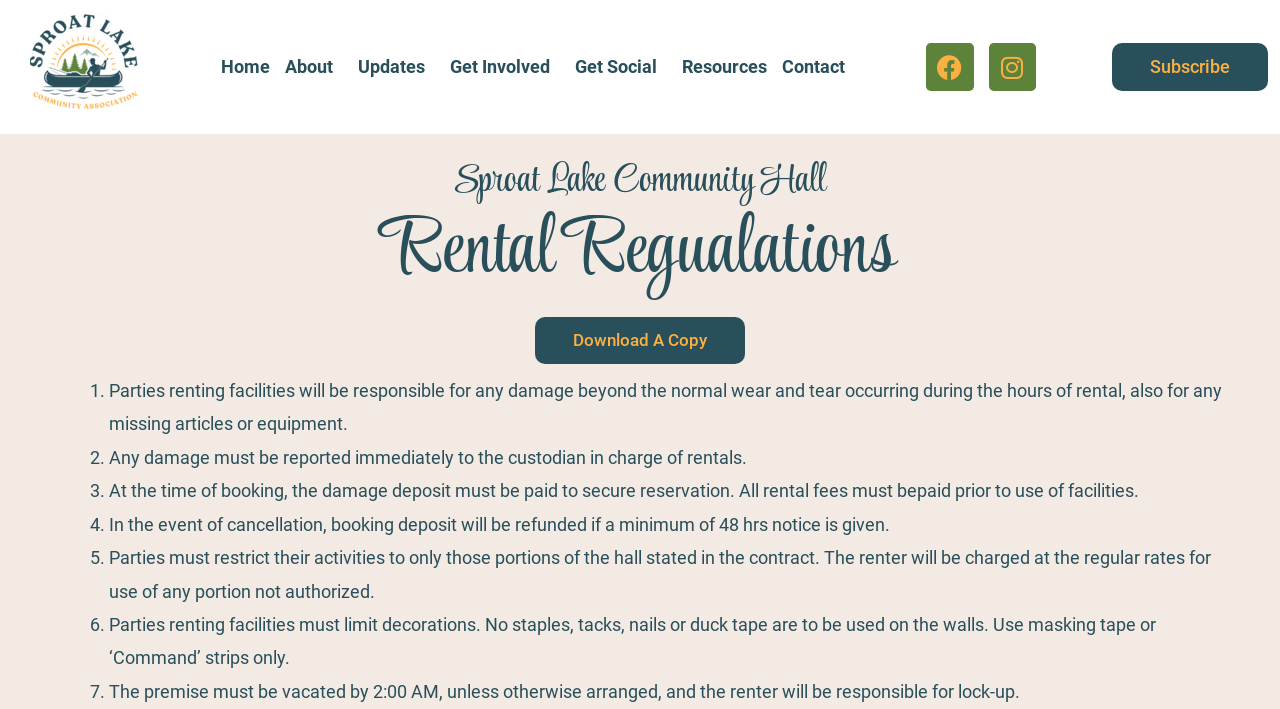What is the deadline for cancellation notice?
Analyze the image and deliver a detailed answer to the question.

I found the answer by reading the text of the 4th regulation, which states 'In the event of cancellation, booking deposit will be refunded if a minimum of 48 hrs notice is given'.